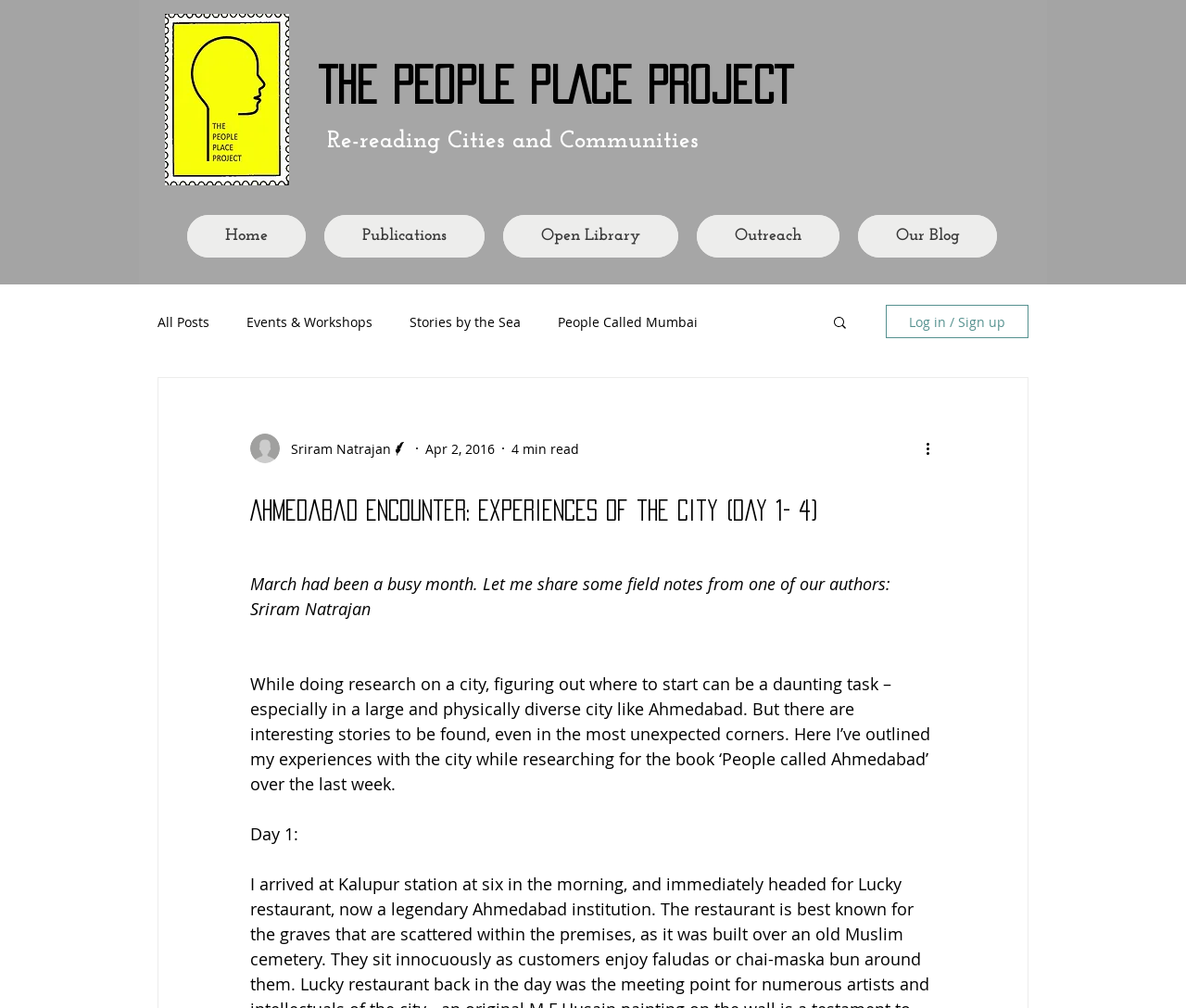How long does it take to read the blog post?
Please look at the screenshot and answer using one word or phrase.

4 min read